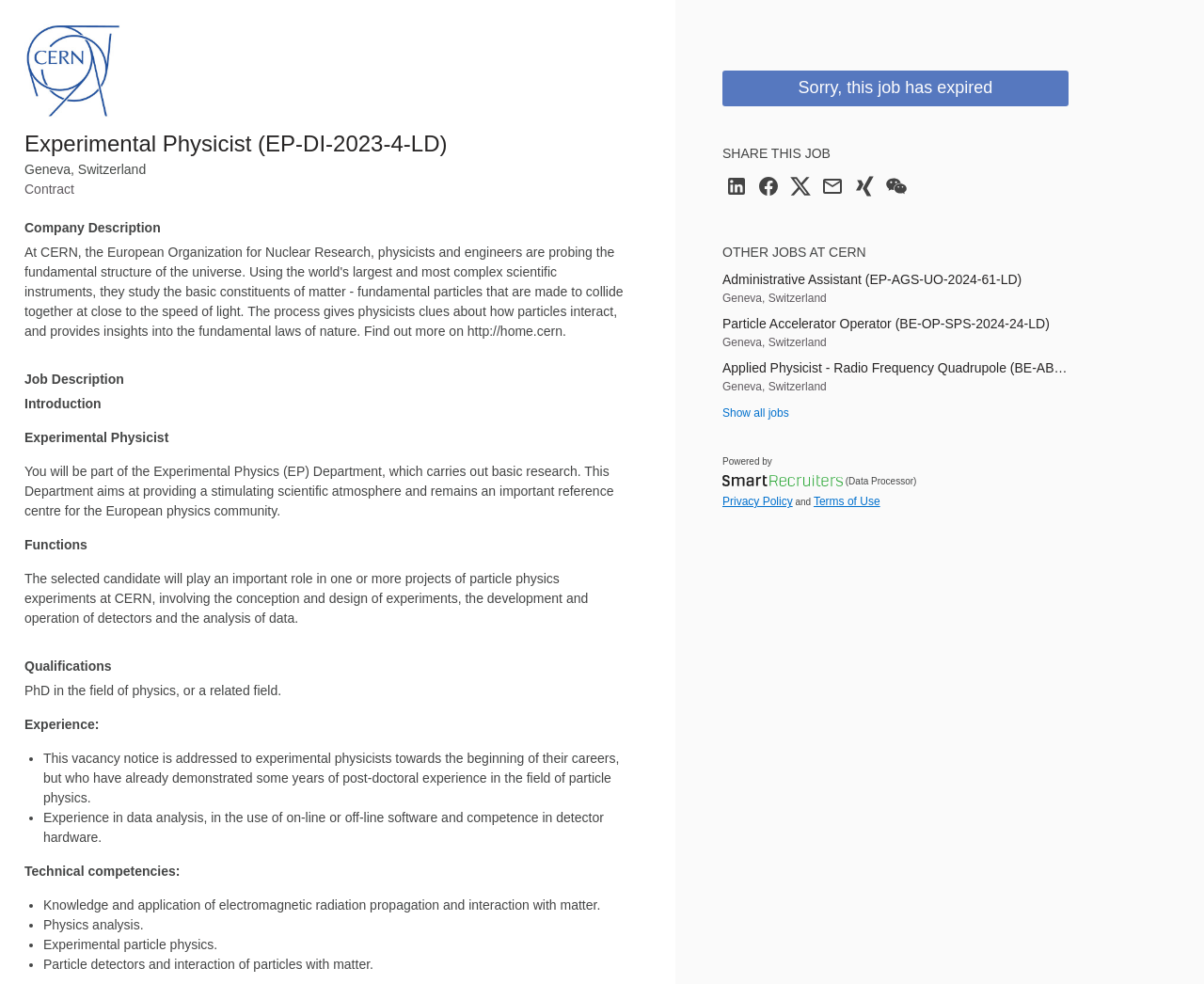Please pinpoint the bounding box coordinates for the region I should click to adhere to this instruction: "Click the CERN logo".

[0.02, 0.024, 0.1, 0.12]